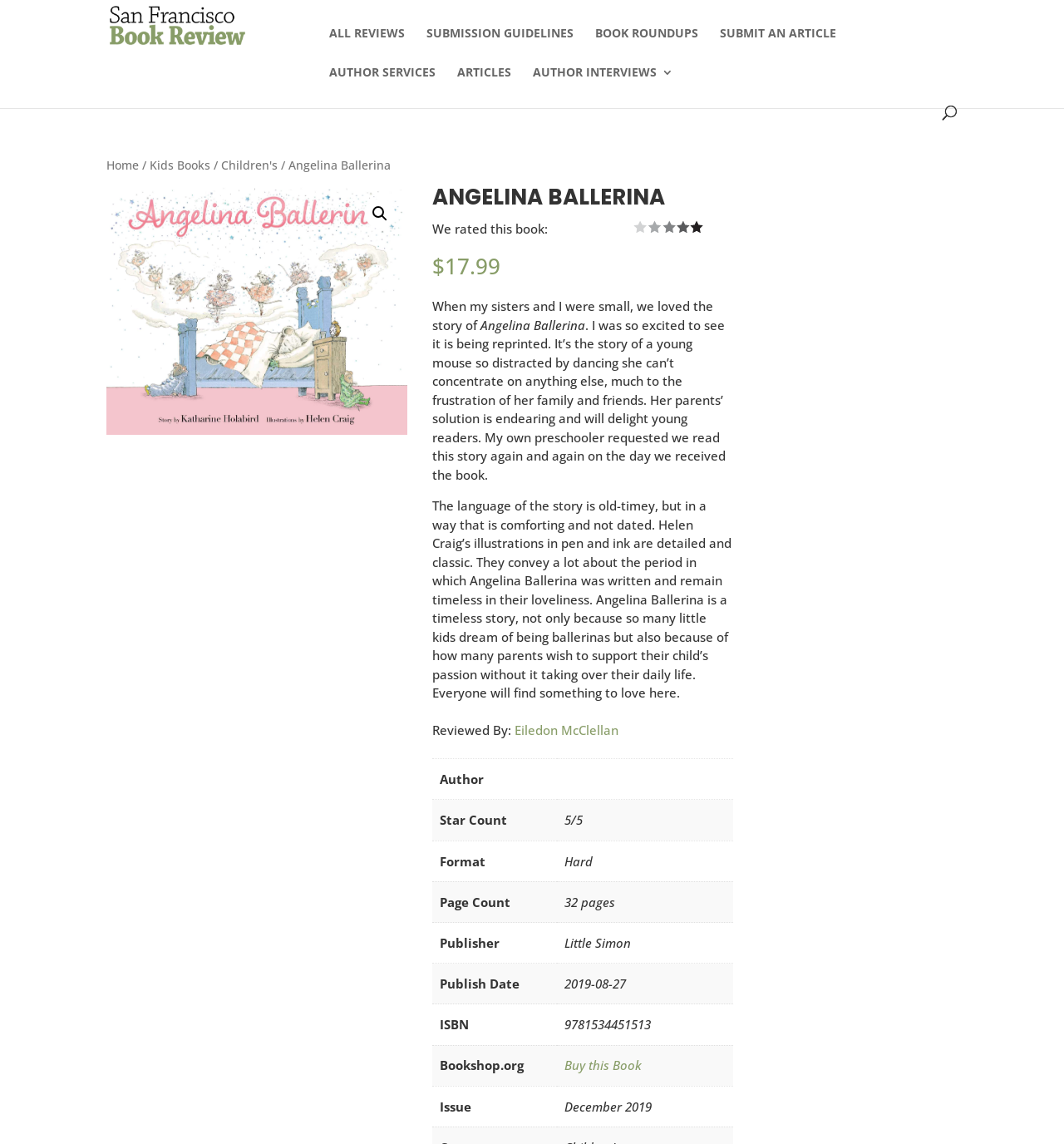Refer to the image and provide an in-depth answer to the question: 
What is the rating of the book?

The rating of the book can be found in the grid cell under the row header 'Star Count' which indicates the rating as '5/5'.